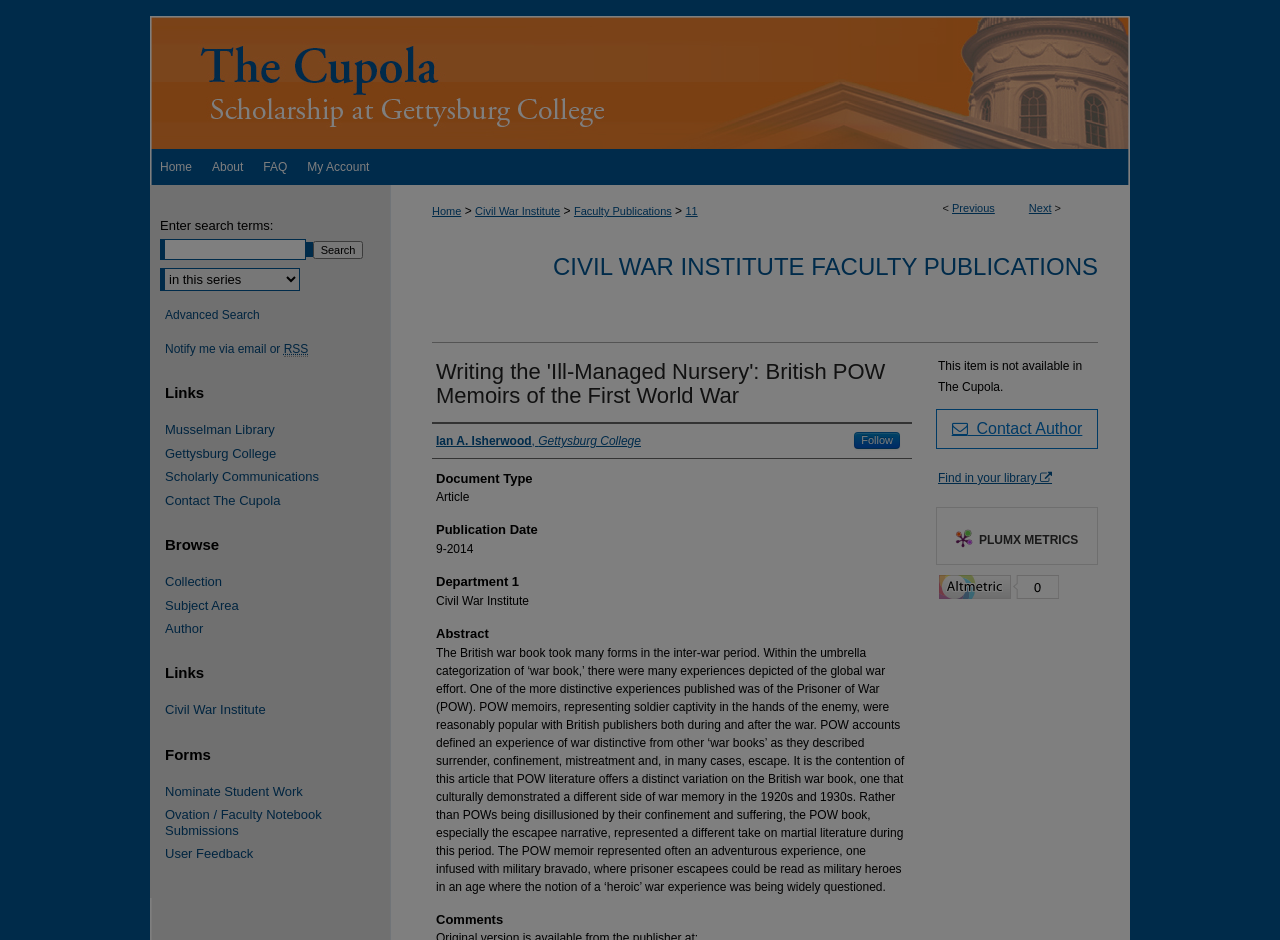Using the format (top-left x, top-left y, bottom-right x, bottom-right y), and given the element description, identify the bounding box coordinates within the screenshot: Find in your library

[0.733, 0.501, 0.822, 0.516]